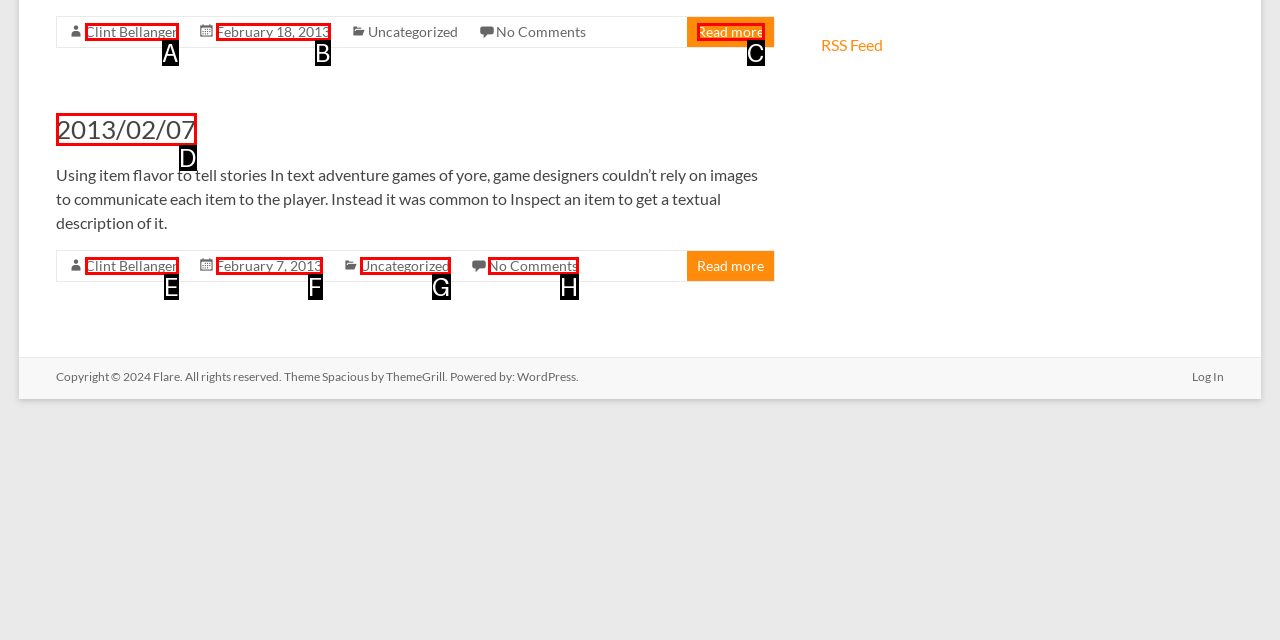Pick the option that corresponds to: February 18, 2013February 11, 2018
Provide the letter of the correct choice.

B